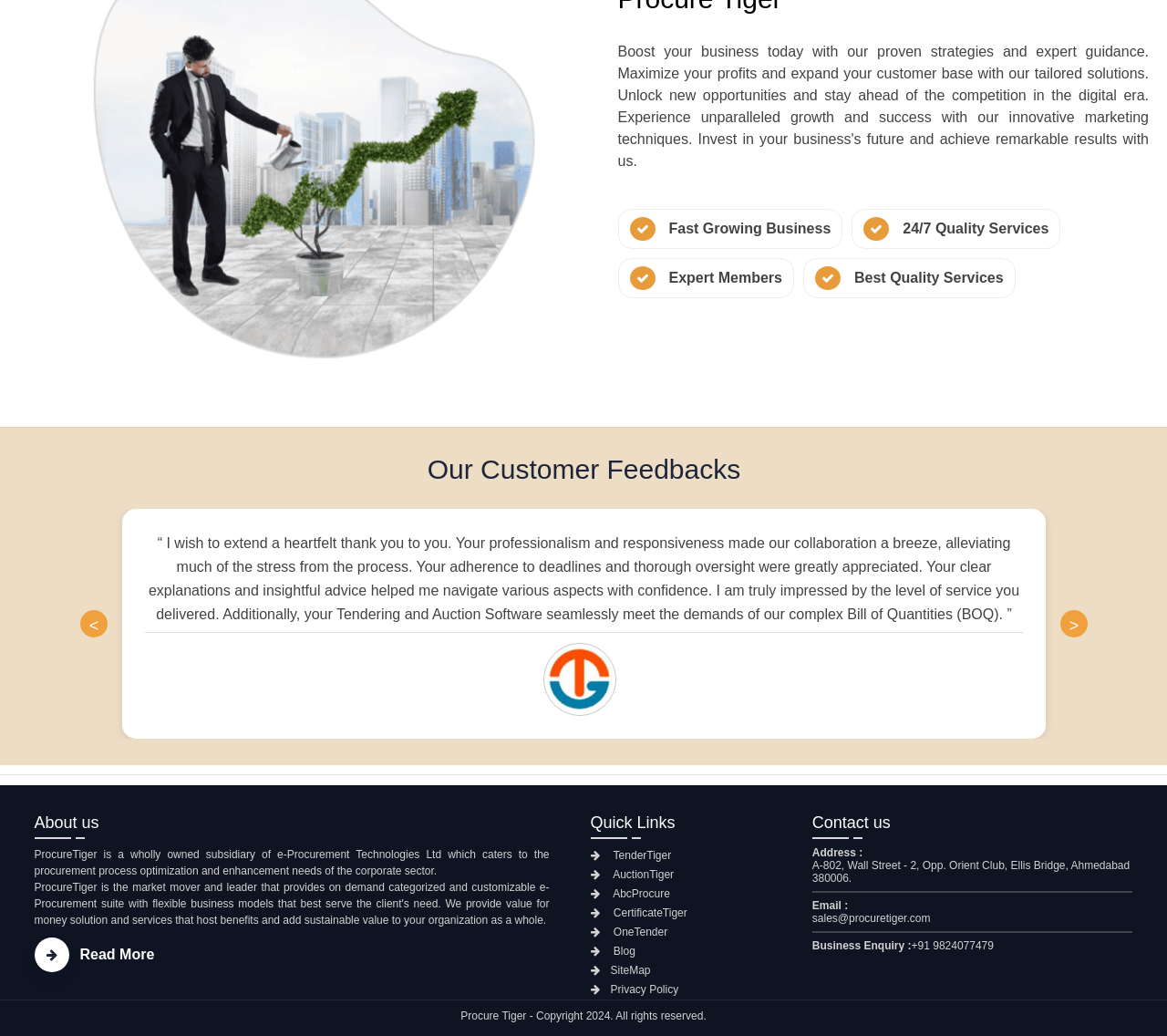Please study the image and answer the question comprehensively:
What is the email address of the company?

The email address of the company can be found in the contact us section of the webpage, where it is mentioned as 'Email :' followed by the email address 'sales@procuretiger.com'.